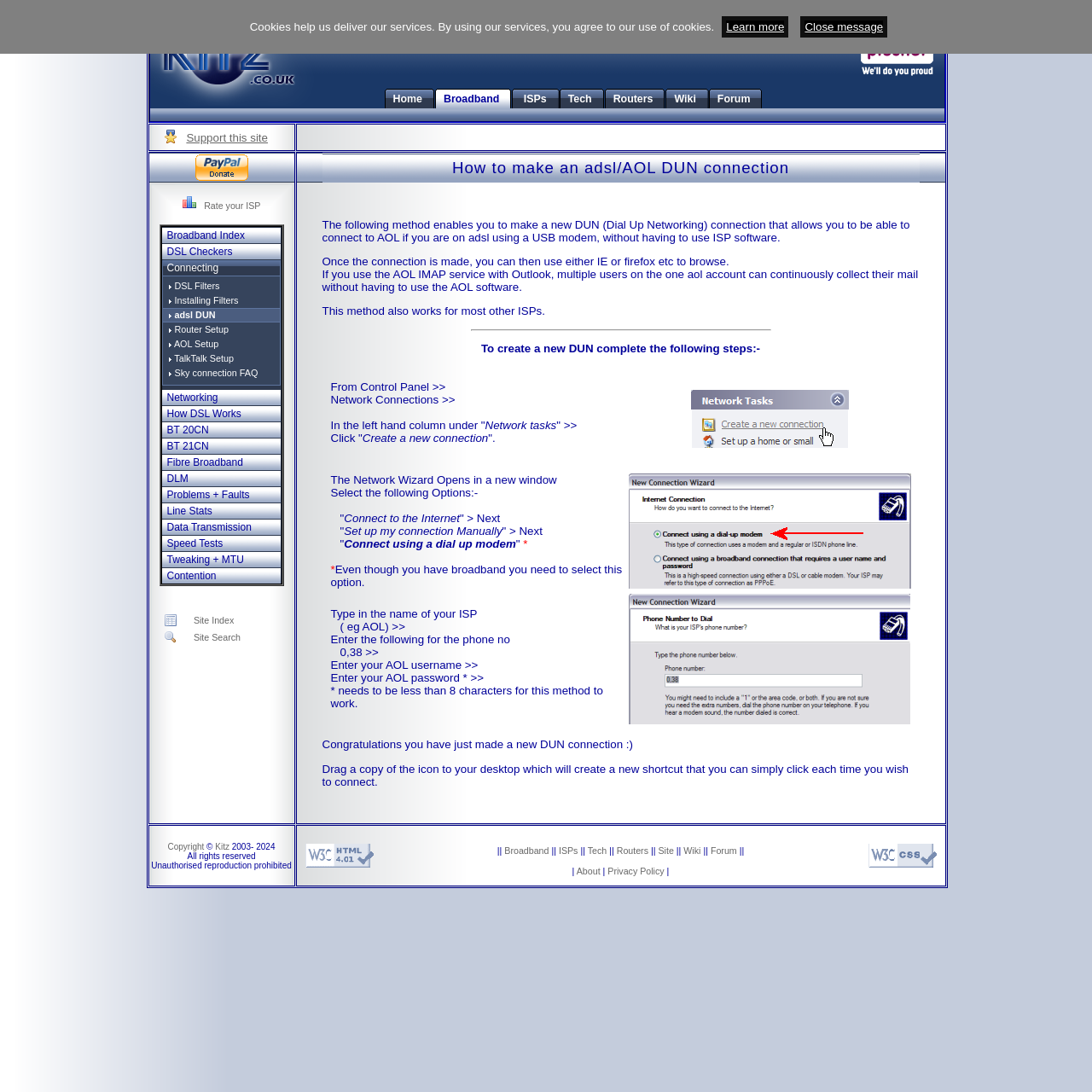Articulate a complete and detailed caption of the webpage elements.

This webpage is about creating a manual connection for an ADSL modem using a DUN connection without ISP software, specifically for AOL users. 

At the top of the page, there is a table with multiple rows and columns. The first row contains a grid cell with a heading that includes links to various broadband-related websites, such as Kitz ADSL Broadband Information and Plusnet Broadband. 

Below this, there is a row with a grid cell containing a support site link and a "Support this site" link. 

The main content of the page is in the third row, which has a grid cell with a long list of links related to broadband, DSL, and networking. These links are organized into two columns and cover topics such as broadband index, DSL checkers, router setup, and speed tests. There are also links to specific ISP setups, including AOL, TalkTalk, and Sky. 

Throughout the page, there are multiple images associated with the links, but no standalone images. The overall layout is dense, with a focus on providing a comprehensive list of resources related to manual ADSL modem connections.